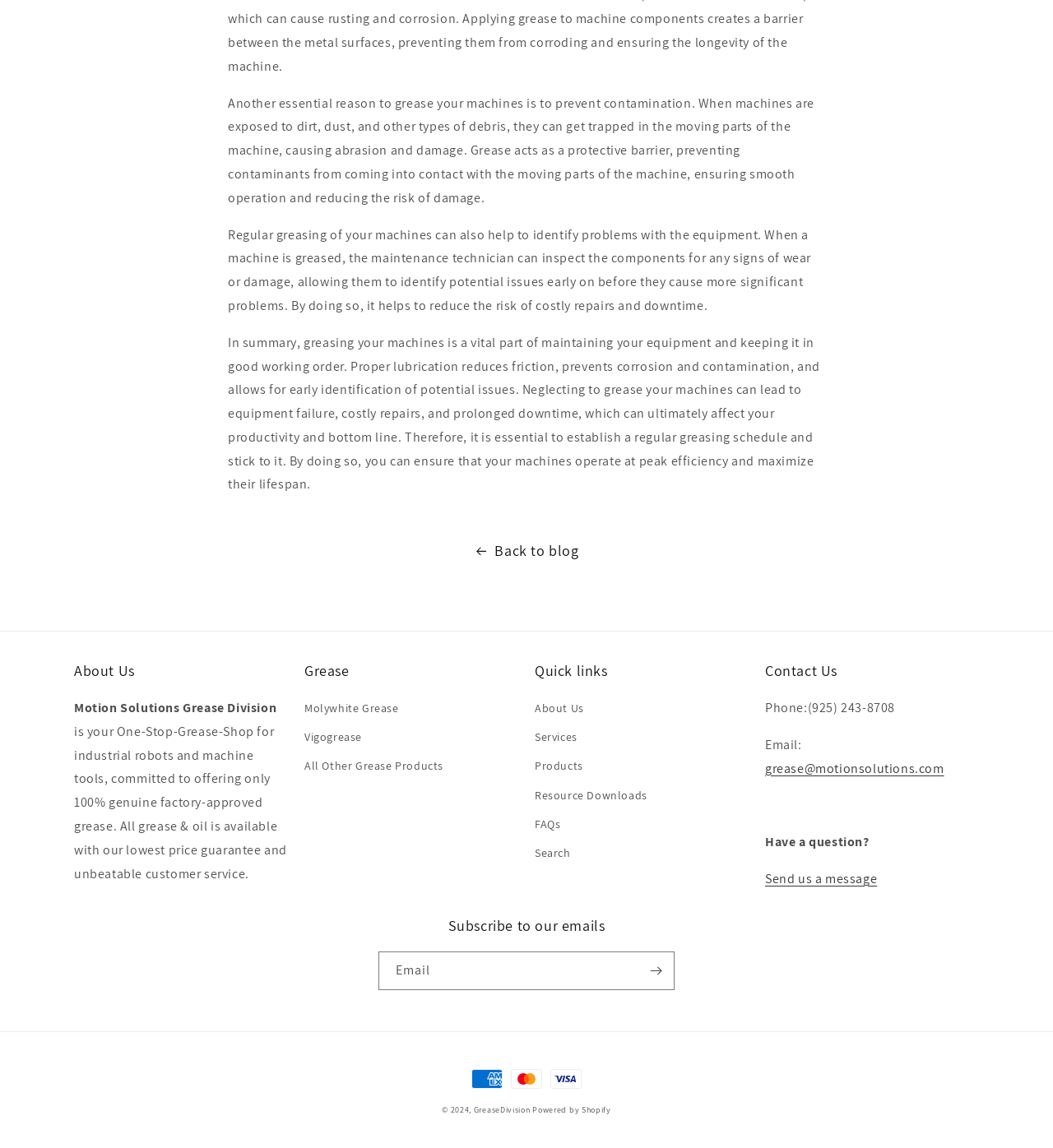Can you pinpoint the bounding box coordinates for the clickable element required for this instruction: "Click on 'Molywhite Grease'"? The coordinates should be four float numbers between 0 and 1, i.e., [left, top, right, bottom].

[0.289, 0.608, 0.379, 0.63]